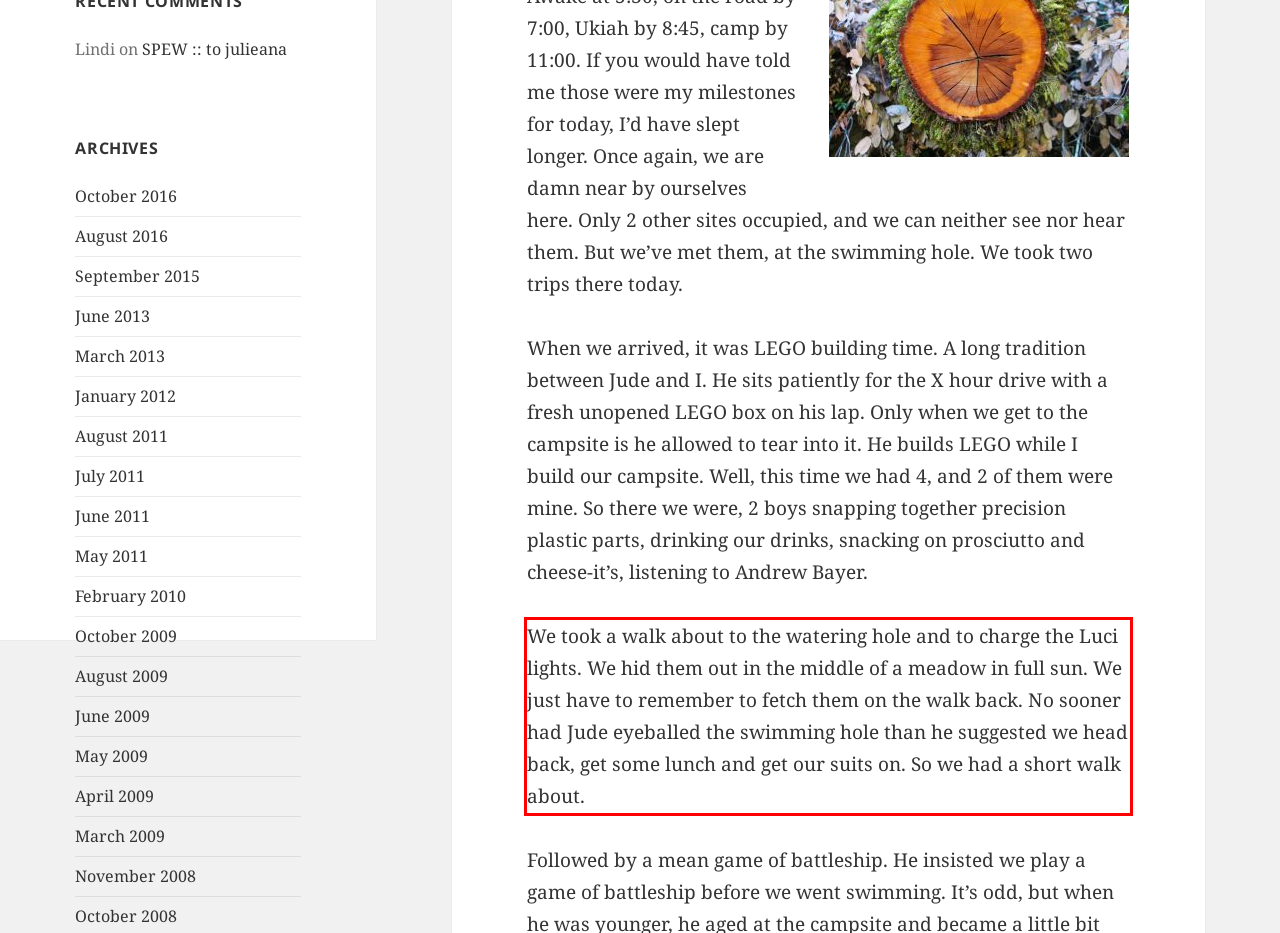Given the screenshot of a webpage, identify the red rectangle bounding box and recognize the text content inside it, generating the extracted text.

We took a walk about to the watering hole and to charge the Luci lights. We hid them out in the middle of a meadow in full sun. We just have to remember to fetch them on the walk back. No sooner had Jude eyeballed the swimming hole than he suggested we head back, get some lunch and get our suits on. So we had a short walk about.